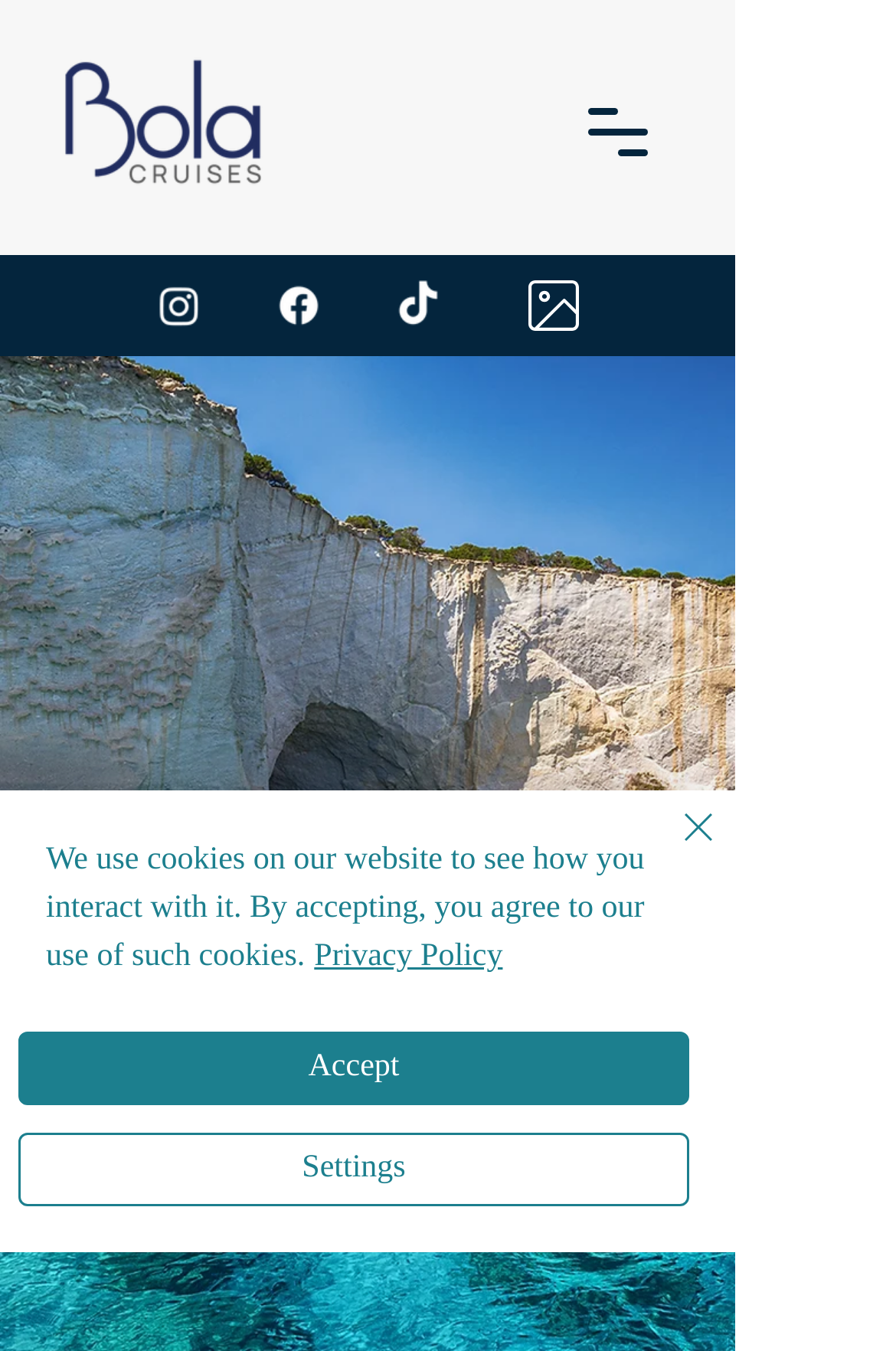Specify the bounding box coordinates of the area to click in order to follow the given instruction: "Visit Instagram."

[0.172, 0.207, 0.228, 0.245]